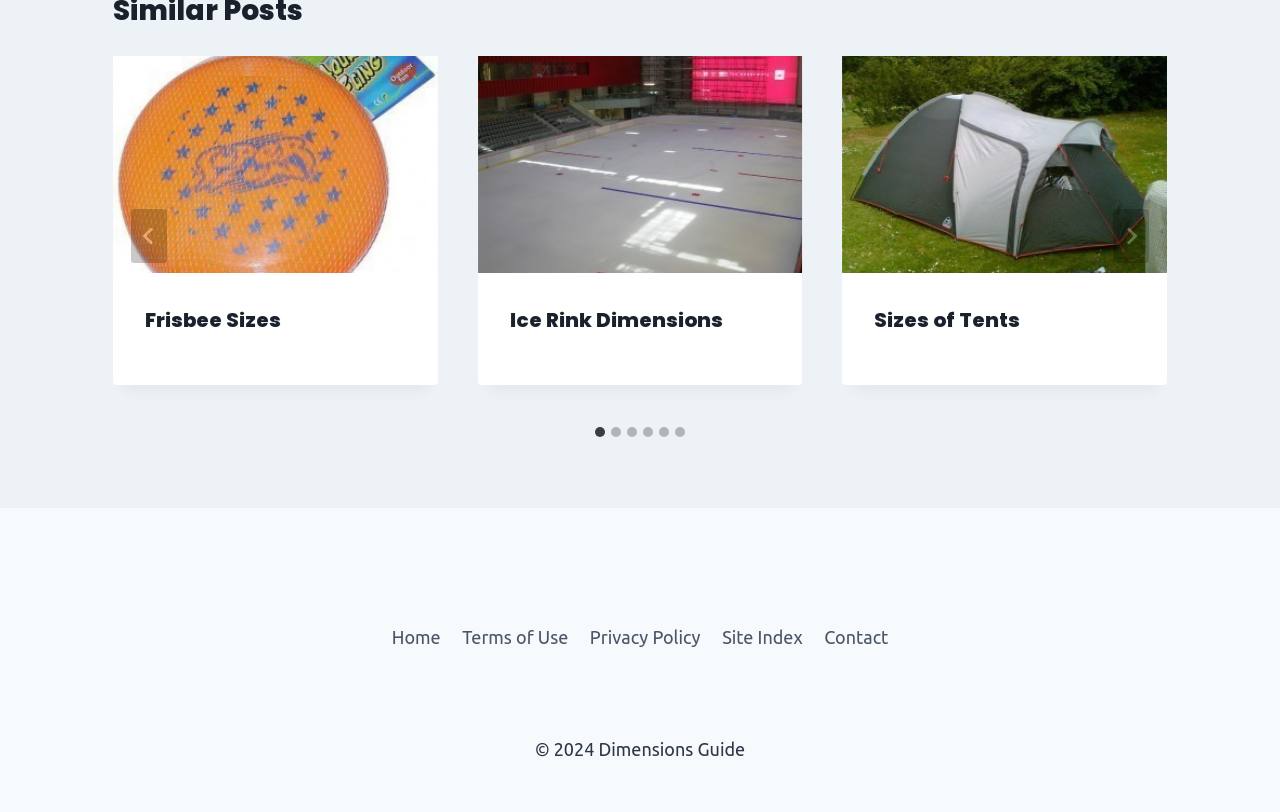Answer the question with a brief word or phrase:
What is the topic of the first slide?

Frisbee Sizes